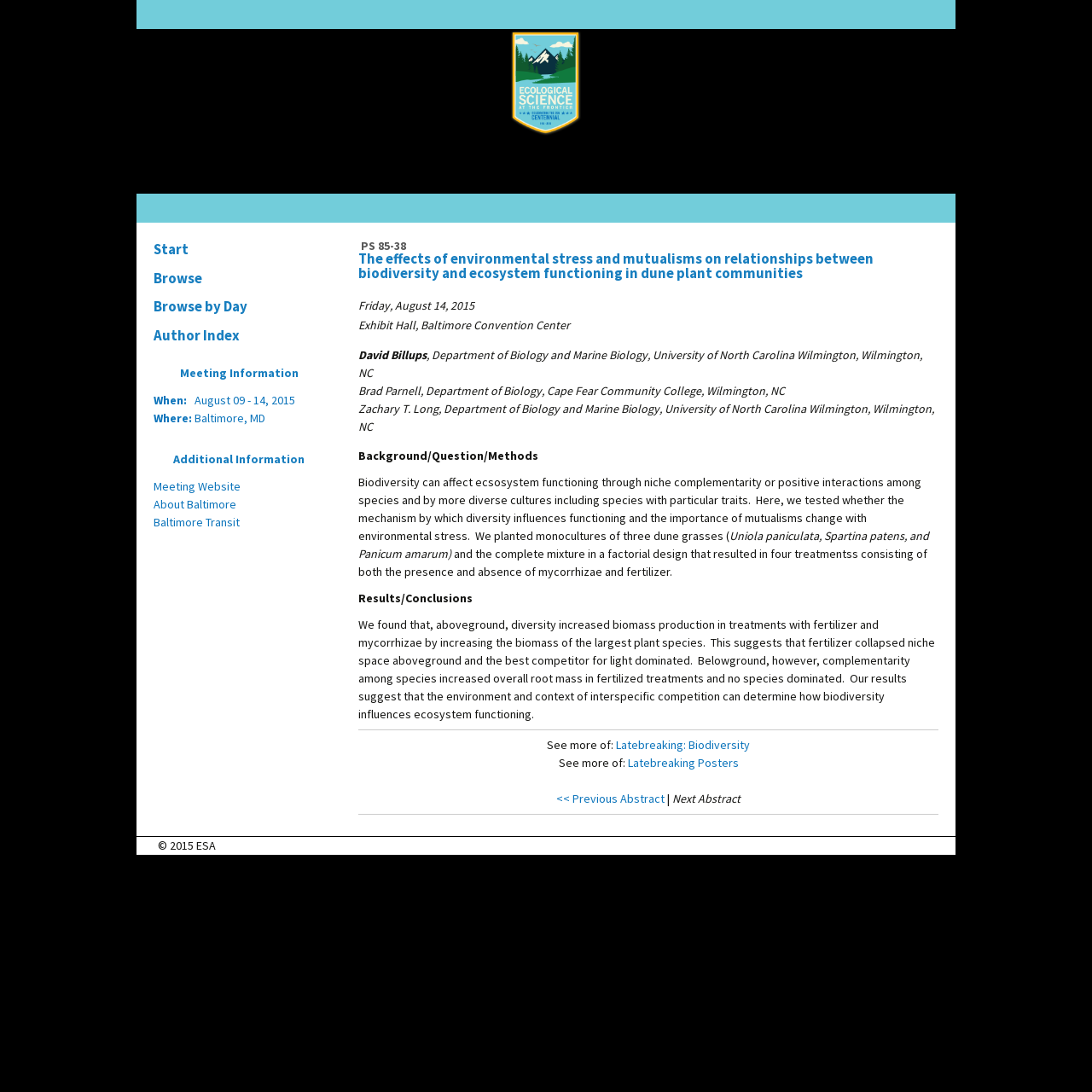Answer the question below in one word or phrase:
What is the title of the abstract?

PS 85-38